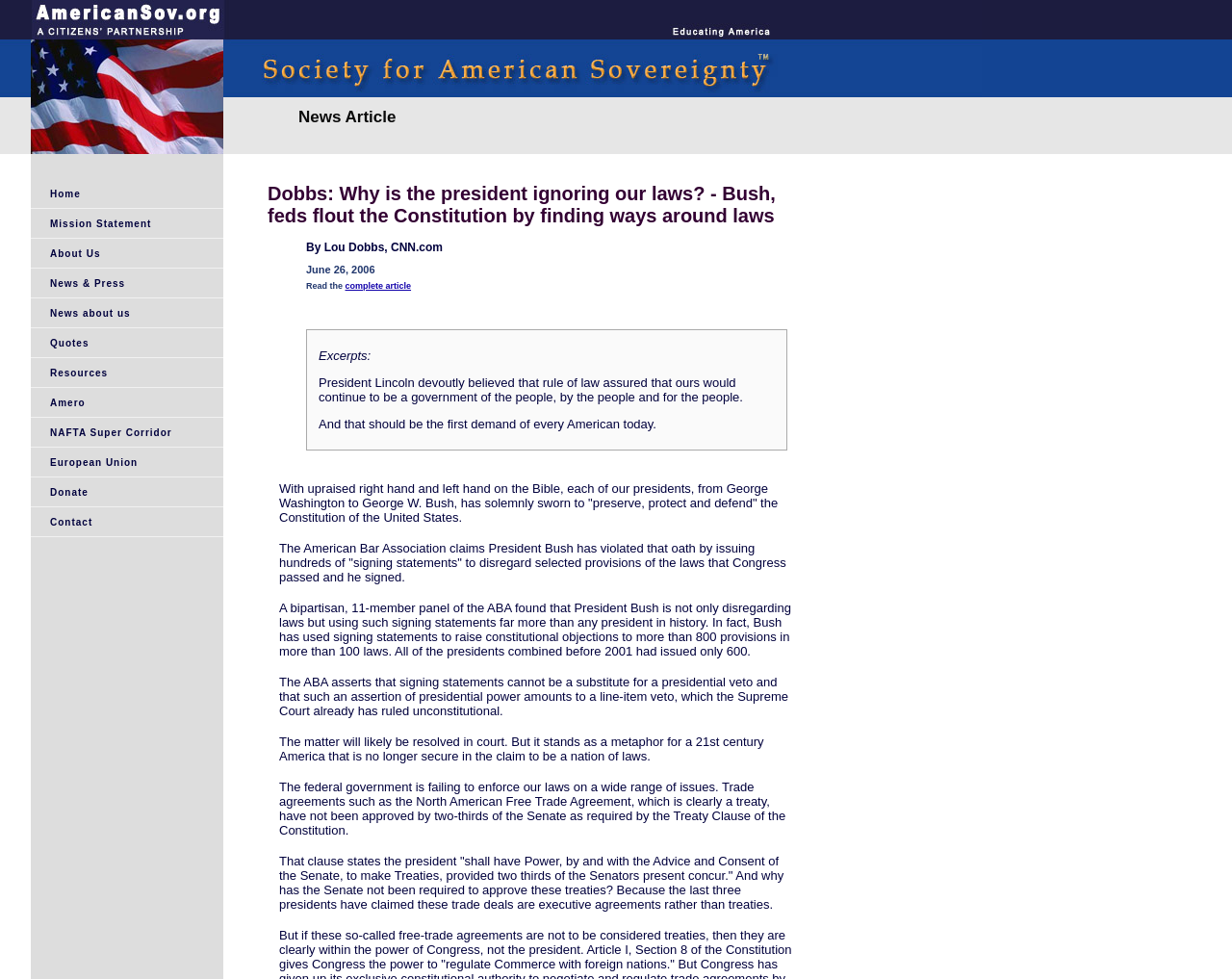What is the topic of the news article?
Look at the screenshot and respond with a single word or phrase.

President ignoring laws